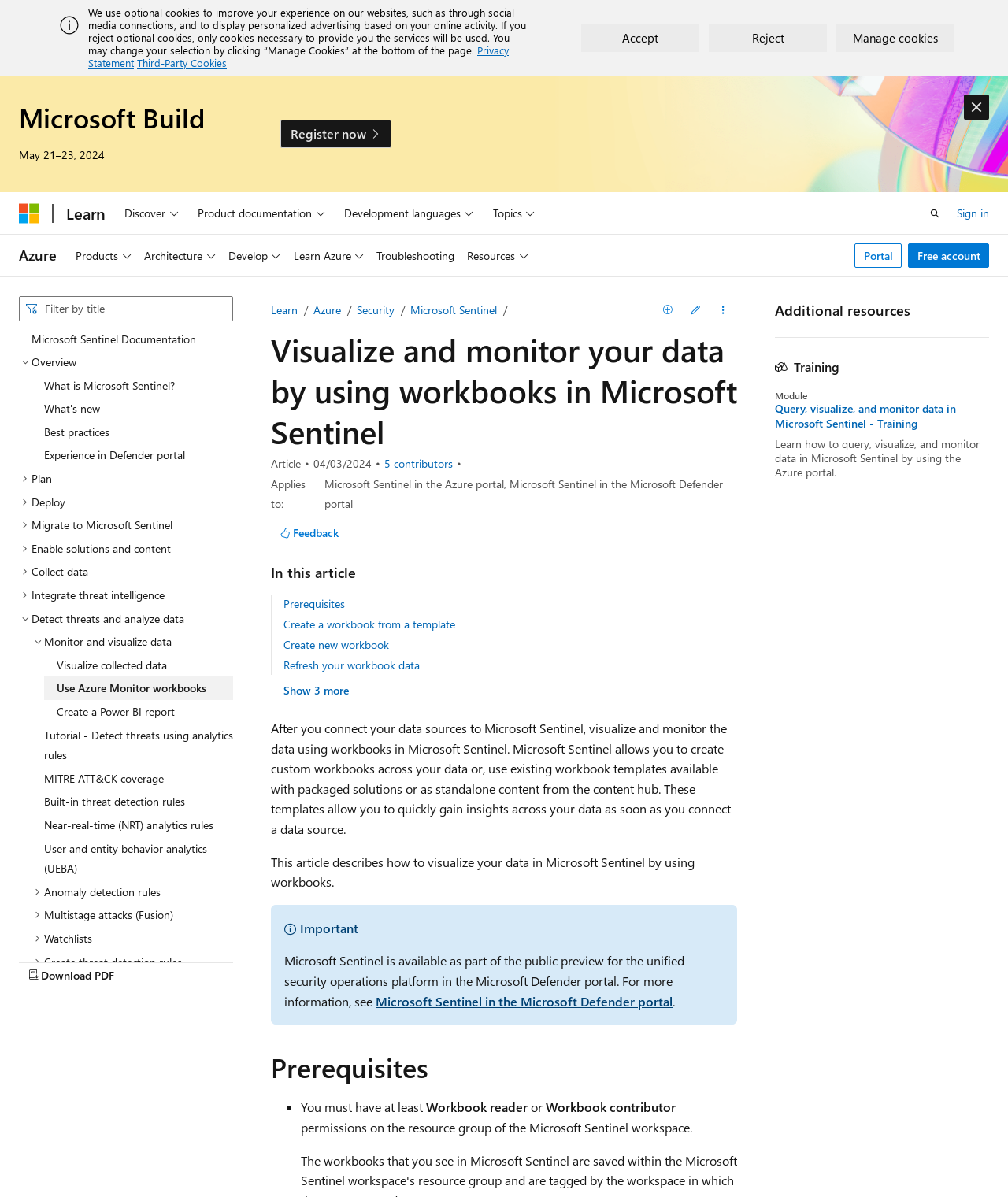Determine the bounding box coordinates of the section to be clicked to follow the instruction: "Sign in". The coordinates should be given as four float numbers between 0 and 1, formatted as [left, top, right, bottom].

[0.949, 0.17, 0.981, 0.186]